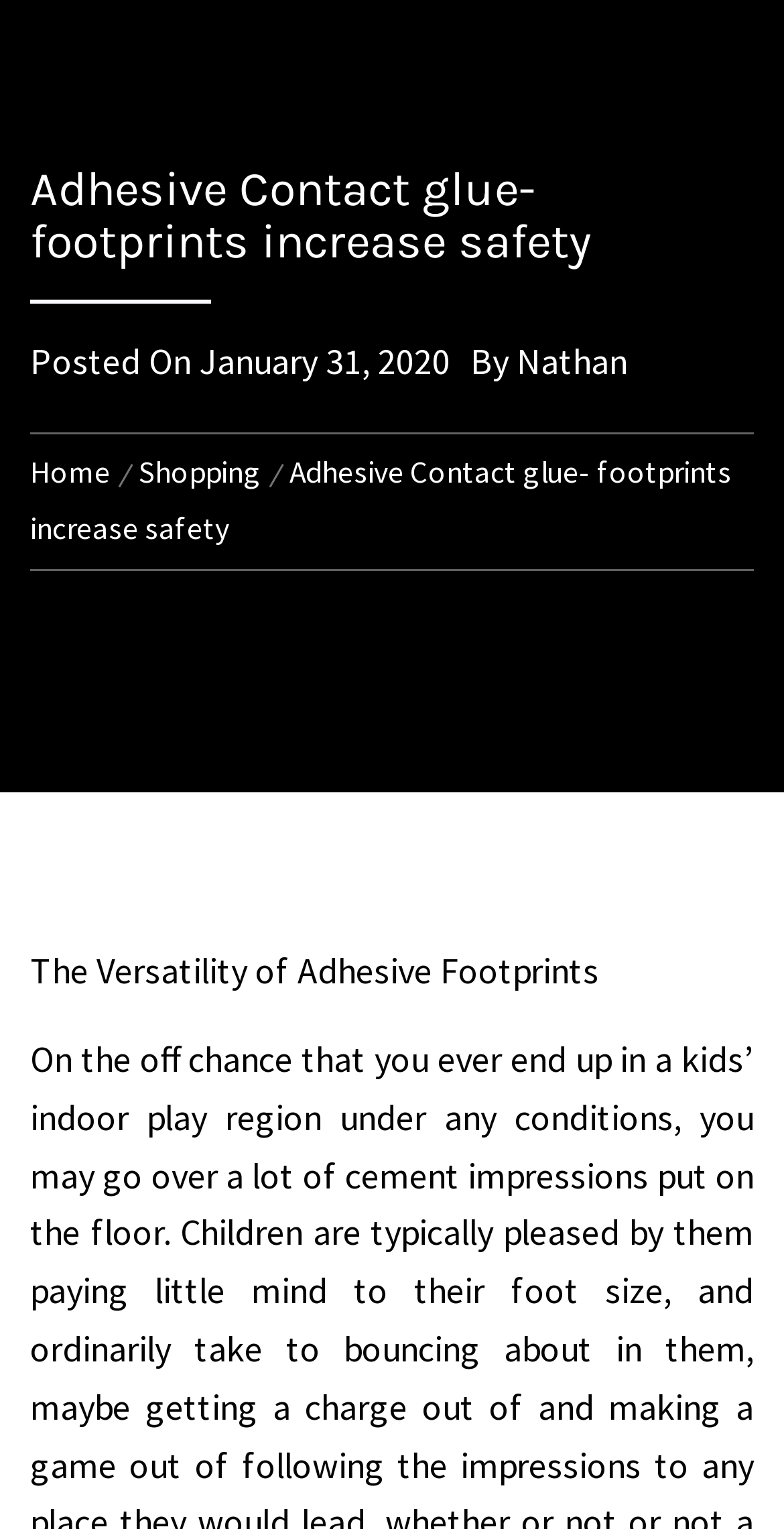Locate the UI element described by Home and provide its bounding box coordinates. Use the format (top-left x, top-left y, bottom-right x, bottom-right y) with all values as floating point numbers between 0 and 1.

[0.038, 0.295, 0.159, 0.32]